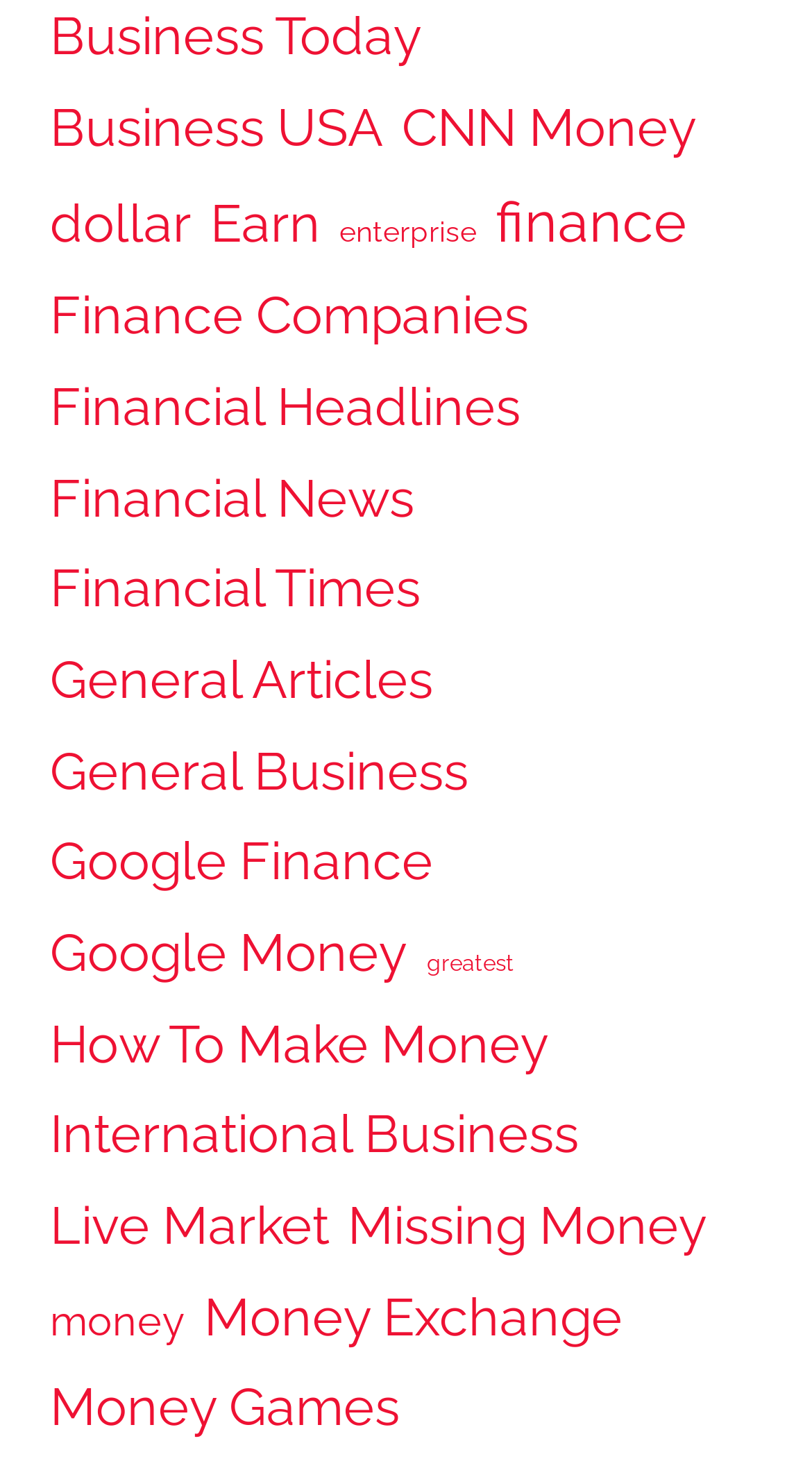Provide a brief response in the form of a single word or phrase:
What is the first link on the webpage?

Business USA